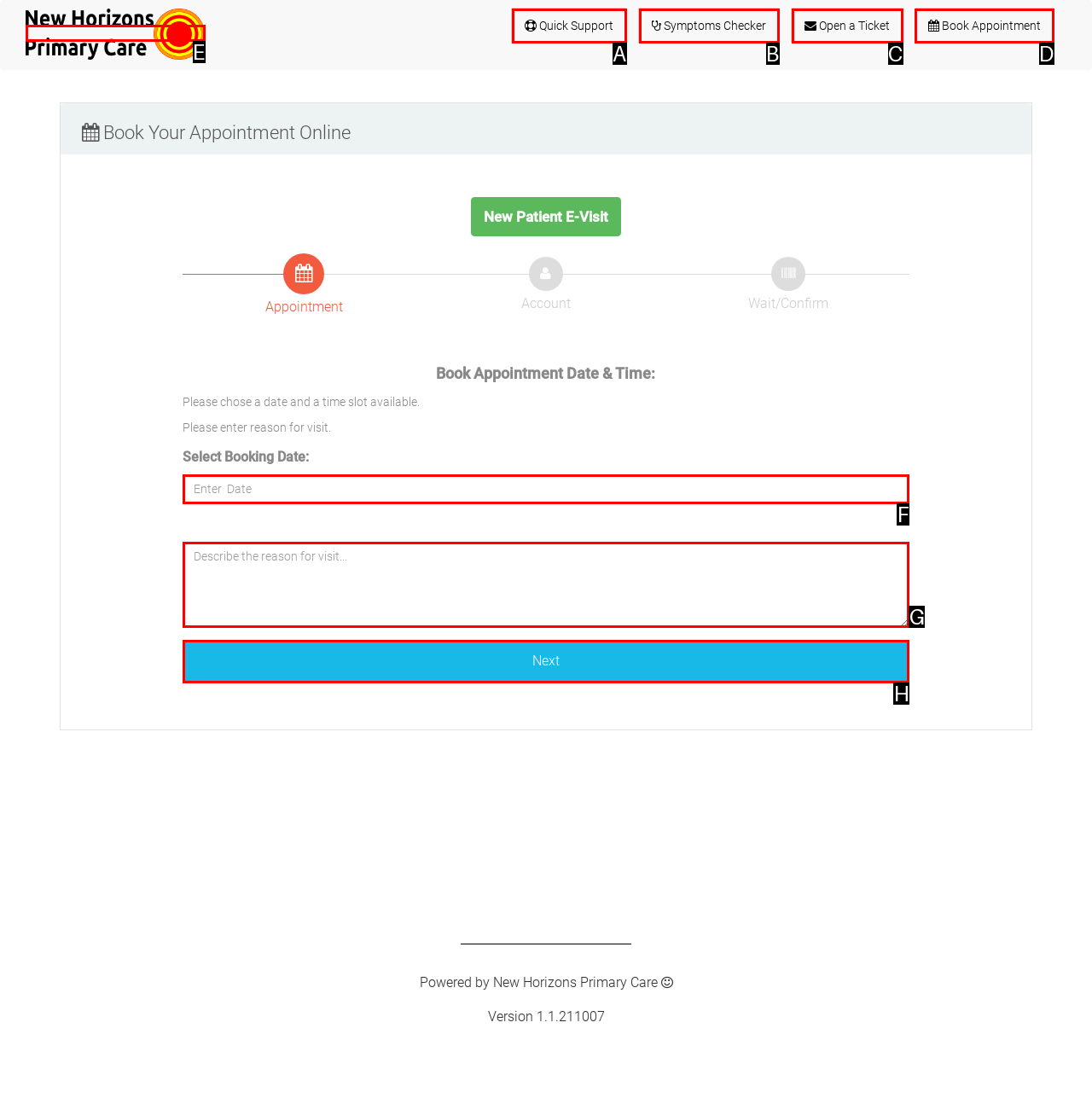Tell me the letter of the UI element to click in order to accomplish the following task: Click on Book Appointment
Answer with the letter of the chosen option from the given choices directly.

D